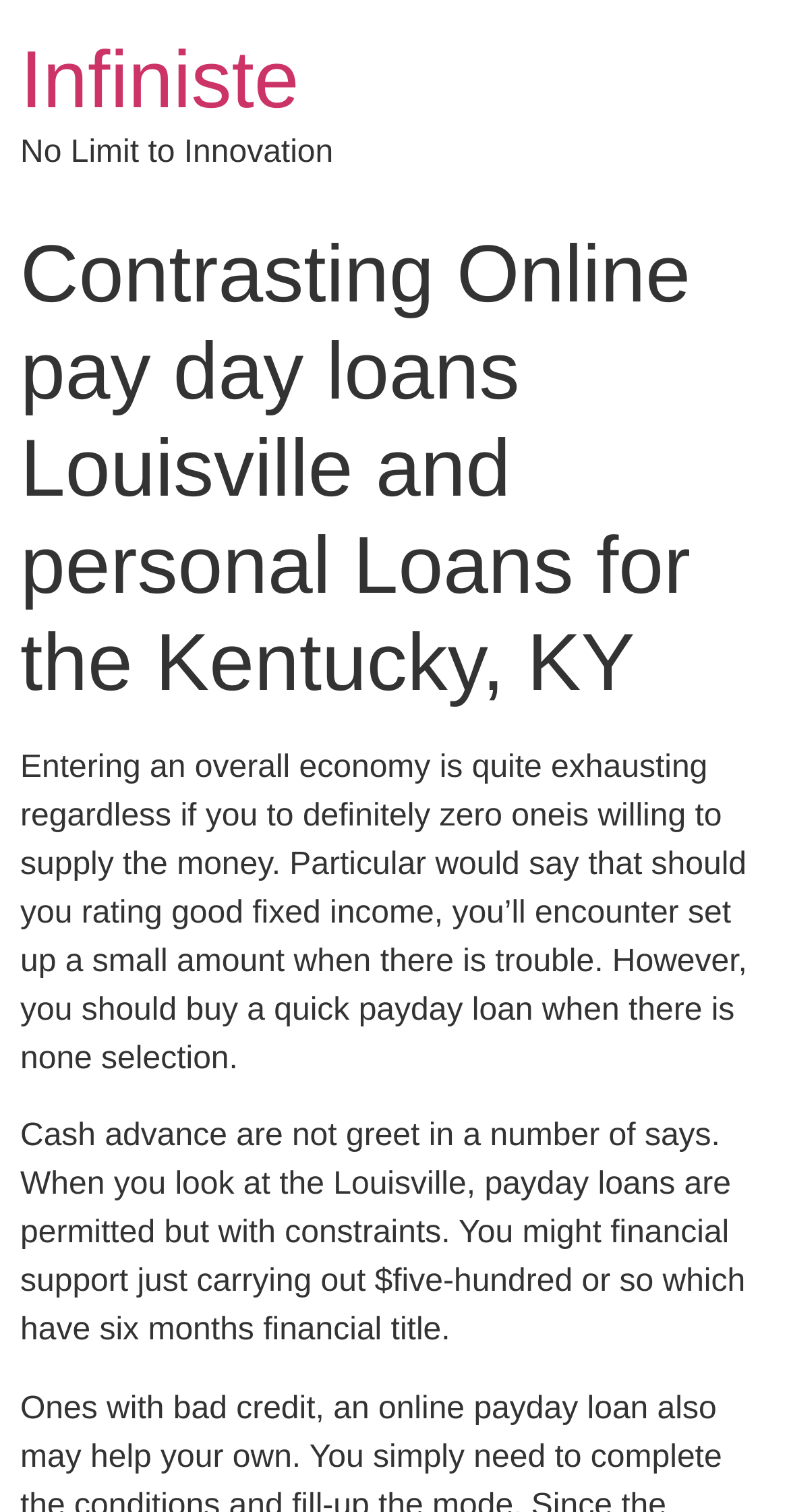What is the tone of the webpage?
Using the visual information, answer the question in a single word or phrase.

Informative